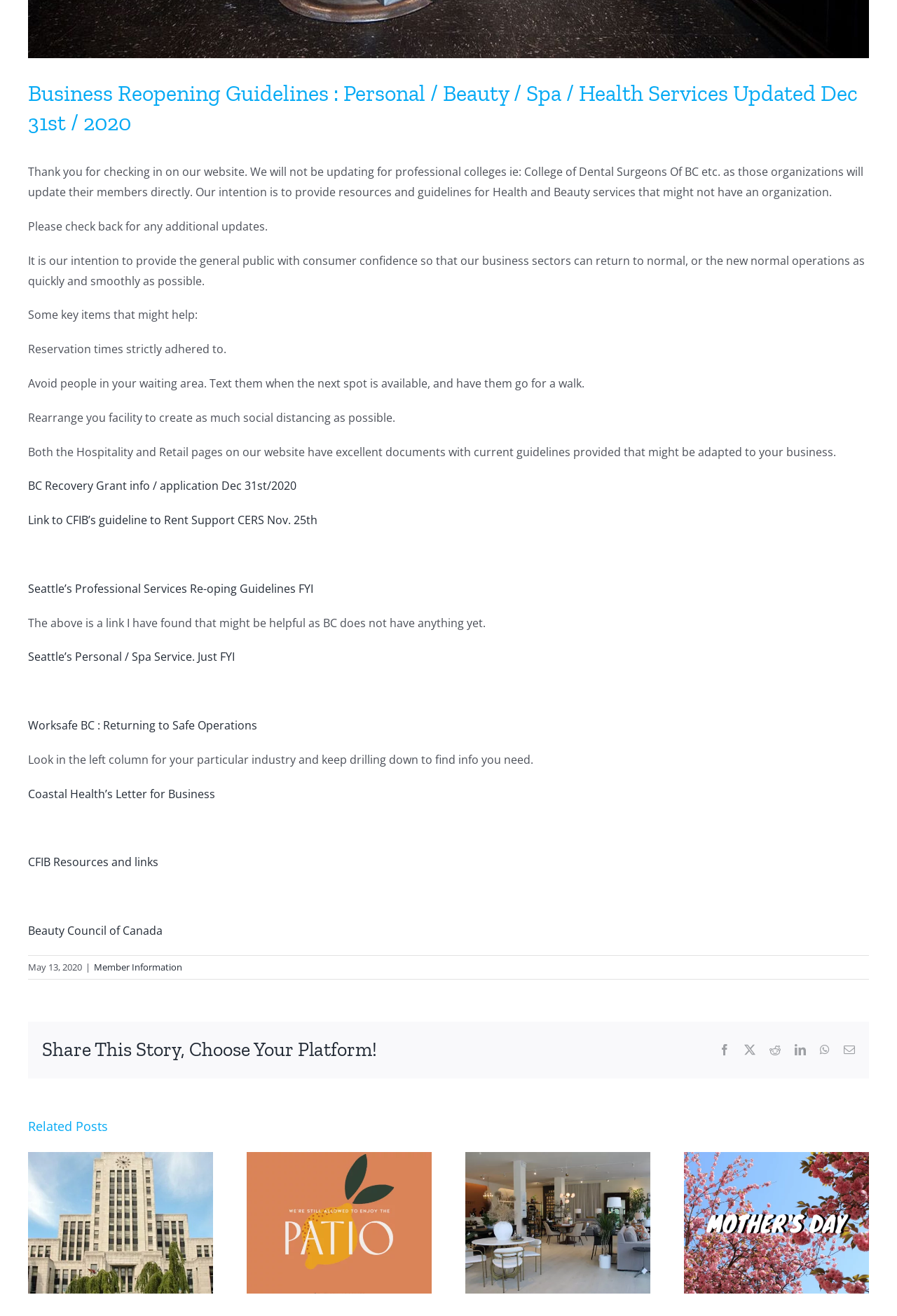Provide the bounding box coordinates for the specified HTML element described in this description: "Member Information". The coordinates should be four float numbers ranging from 0 to 1, in the format [left, top, right, bottom].

[0.105, 0.73, 0.203, 0.739]